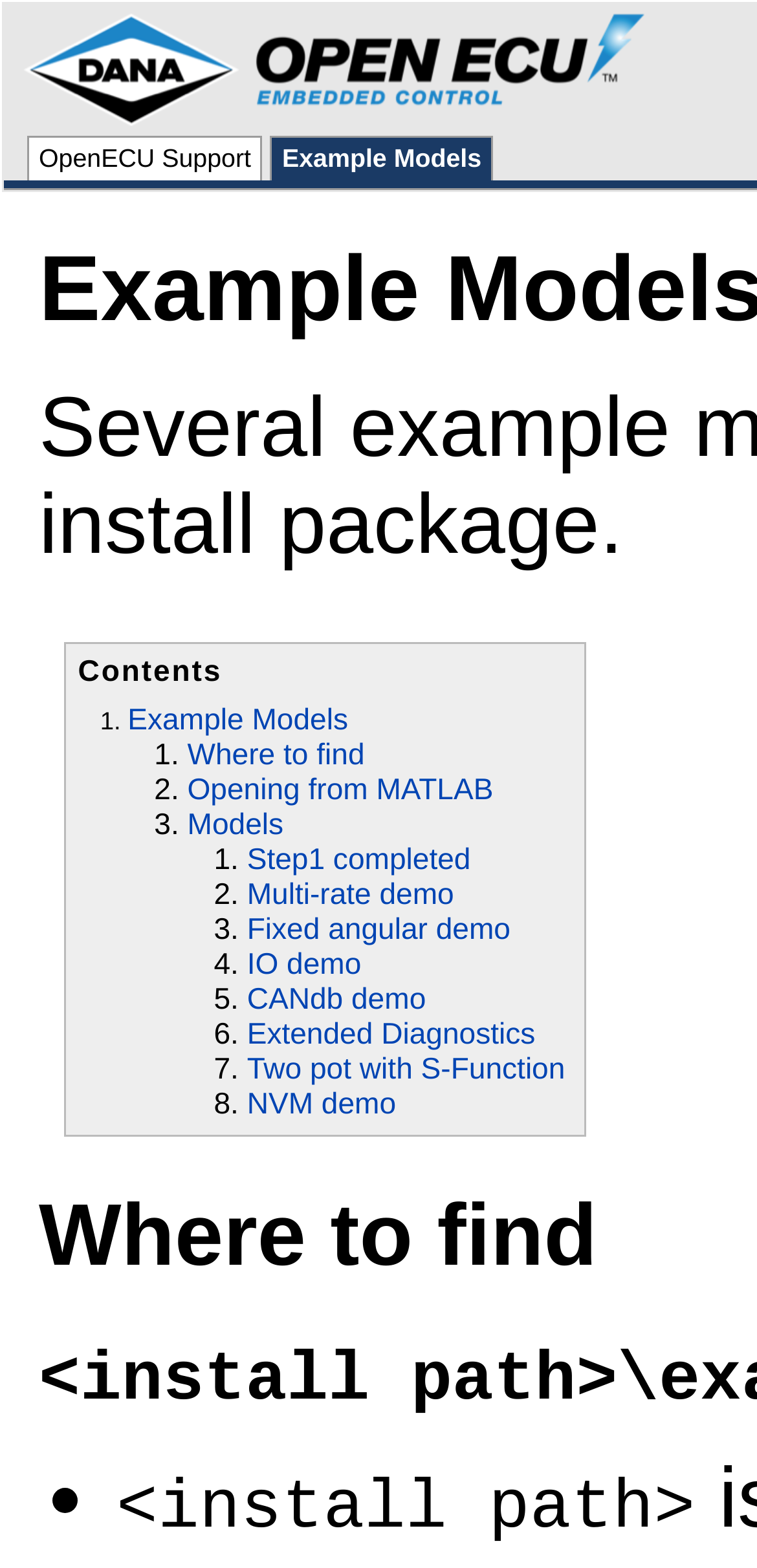What is the first item in the list?
Provide a fully detailed and comprehensive answer to the question.

I looked at the list markers and their corresponding links, and the first item in the list is 'Example Models'.